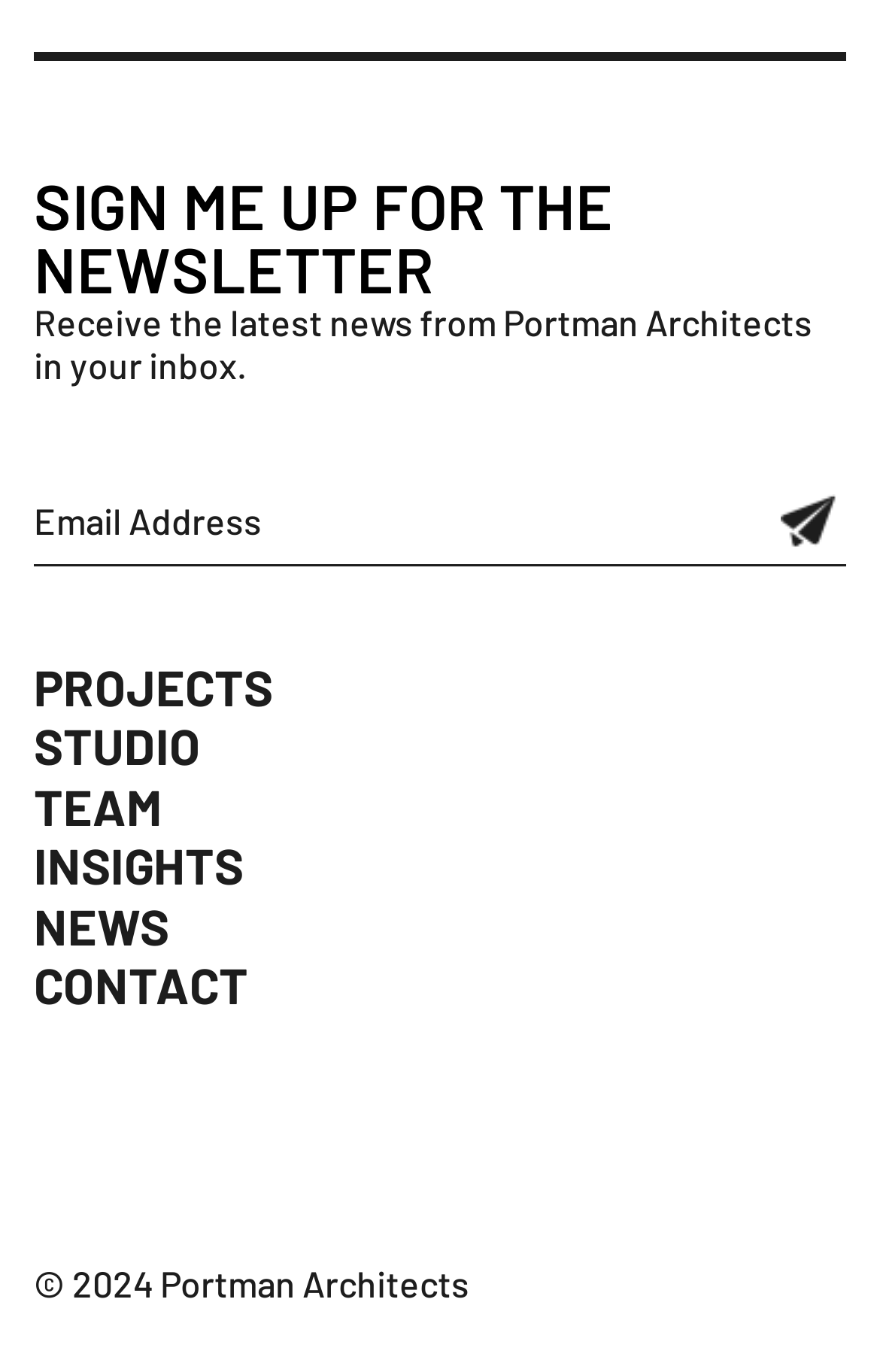How many links are there in the navigation menu?
Please give a detailed answer to the question using the information shown in the image.

The navigation menu consists of links to 'PROJECTS', 'STUDIO', 'TEAM', 'INSIGHTS', 'NEWS', and 'CONTACT', which totals 6 links.